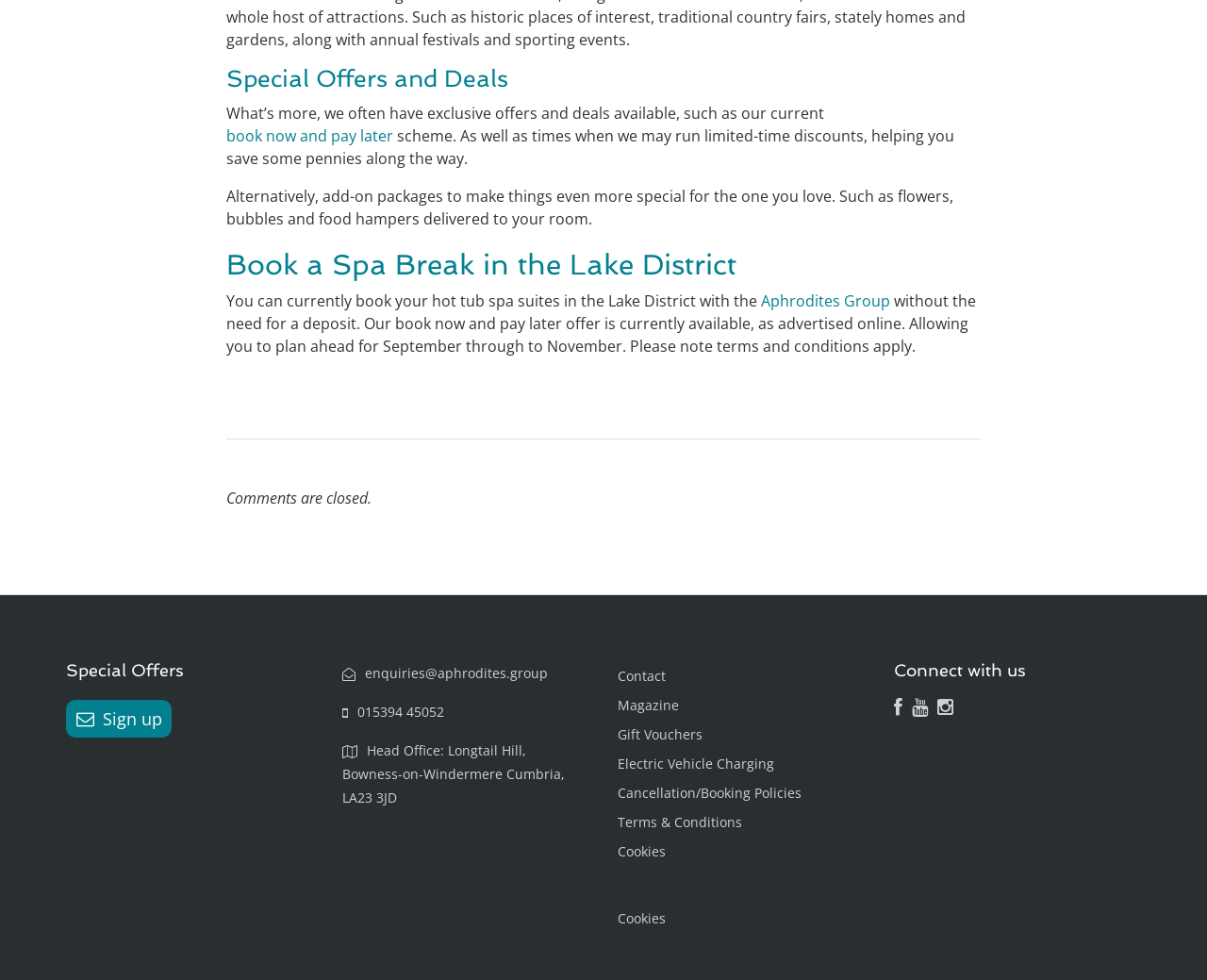Please give a succinct answer to the question in one word or phrase:
How can users contact the group?

Through email or phone